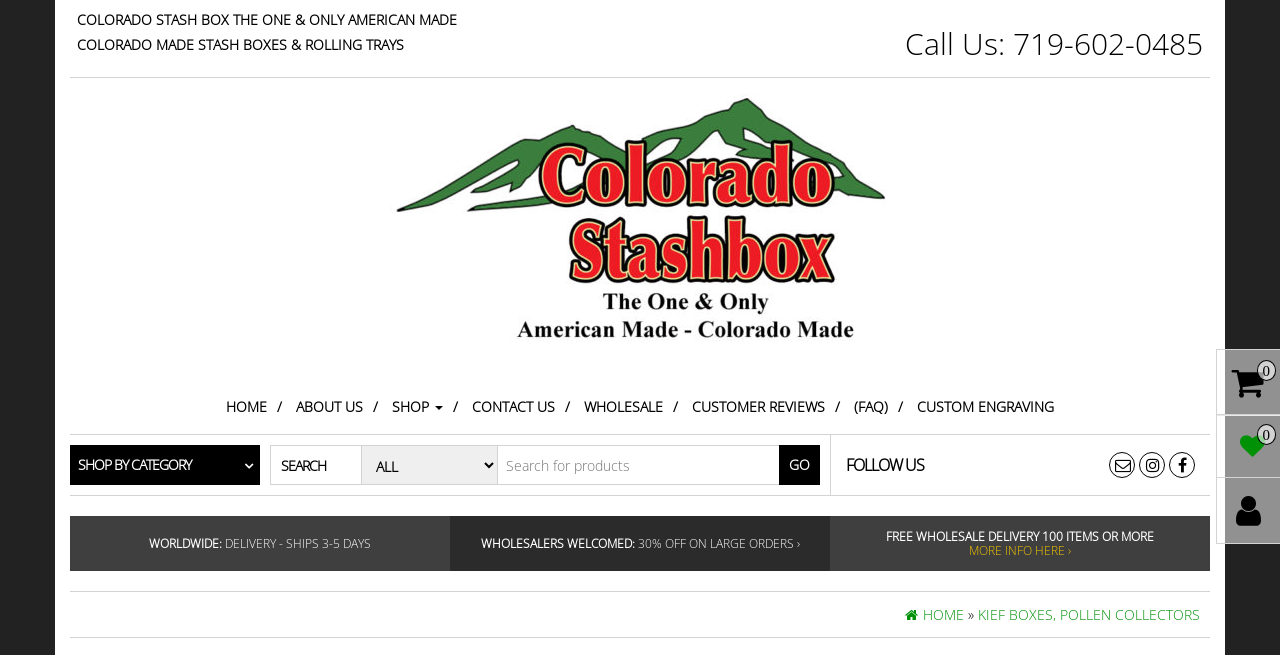Provide a one-word or brief phrase answer to the question:
What is the purpose of the textbox?

Search for products